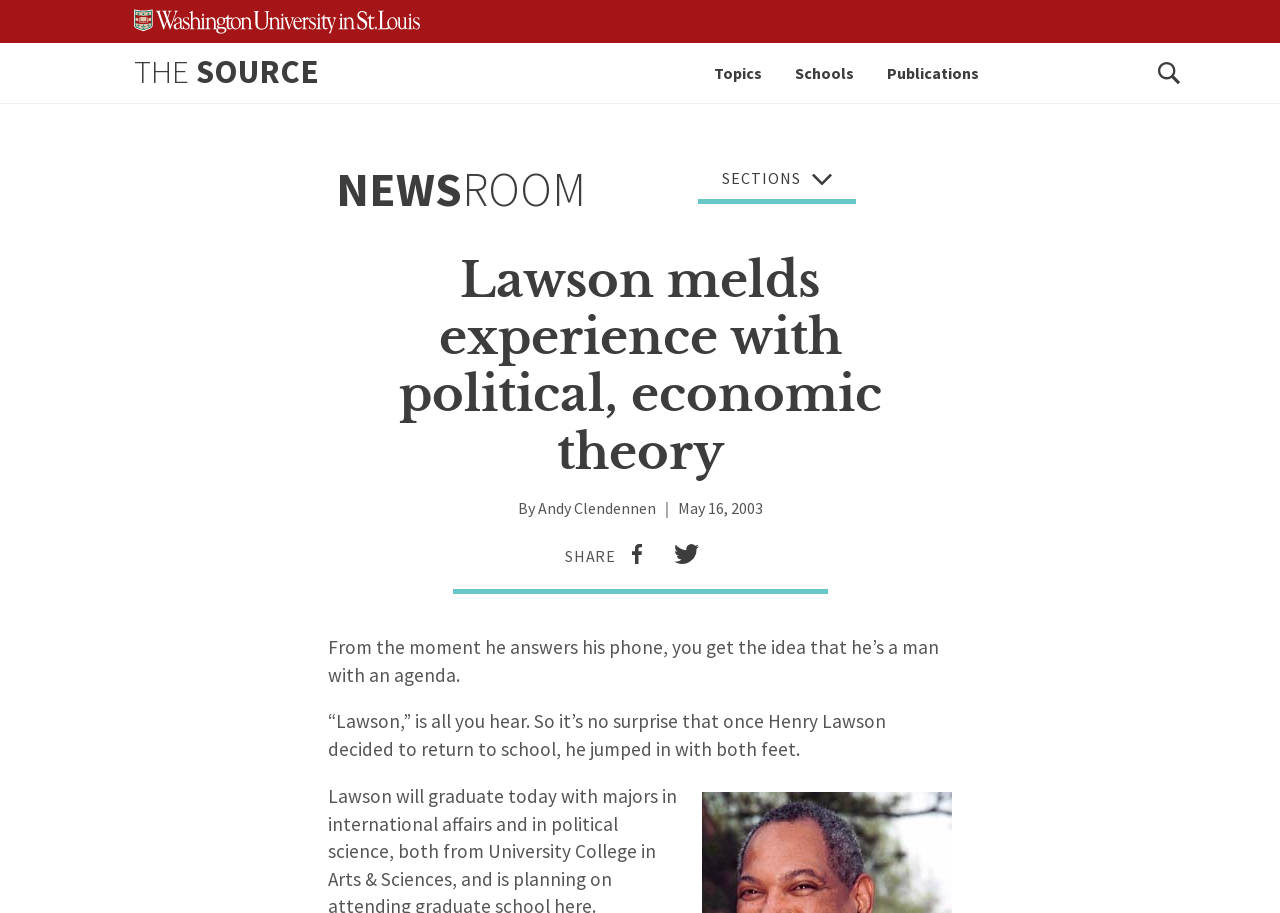What is the topic of the article?
Can you give a detailed and elaborate answer to the question?

I inferred the answer by reading the heading 'Lawson melds experience with political, economic theory' and the subsequent paragraphs, which suggest that the article is about a person named Henry Lawson.